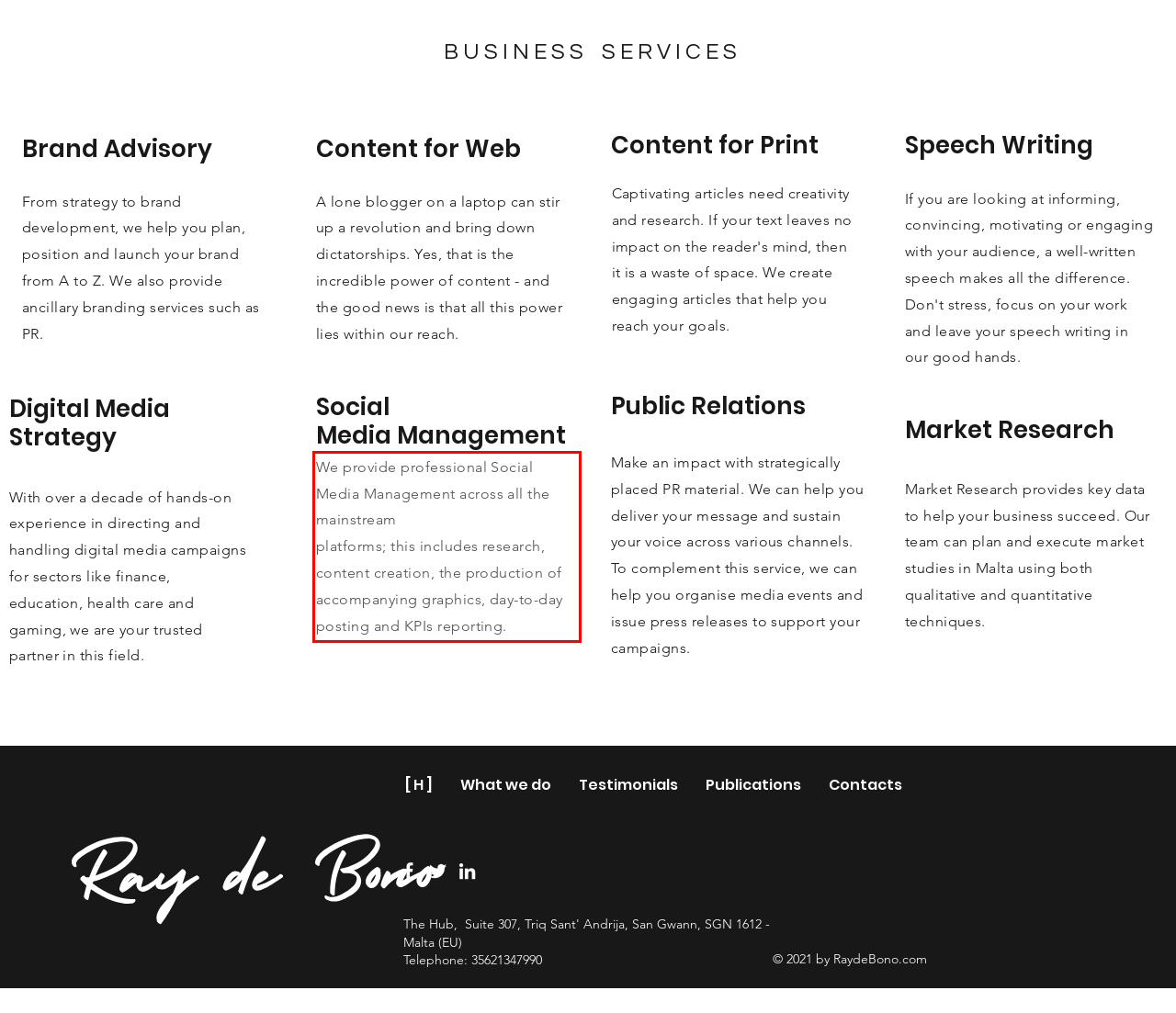You are given a screenshot with a red rectangle. Identify and extract the text within this red bounding box using OCR.

​We provide professional Social Media Management across all the mainstream platforms; this includes research, content creation, the production of accompanying graphics, day-to-day posting and KPIs reporting.